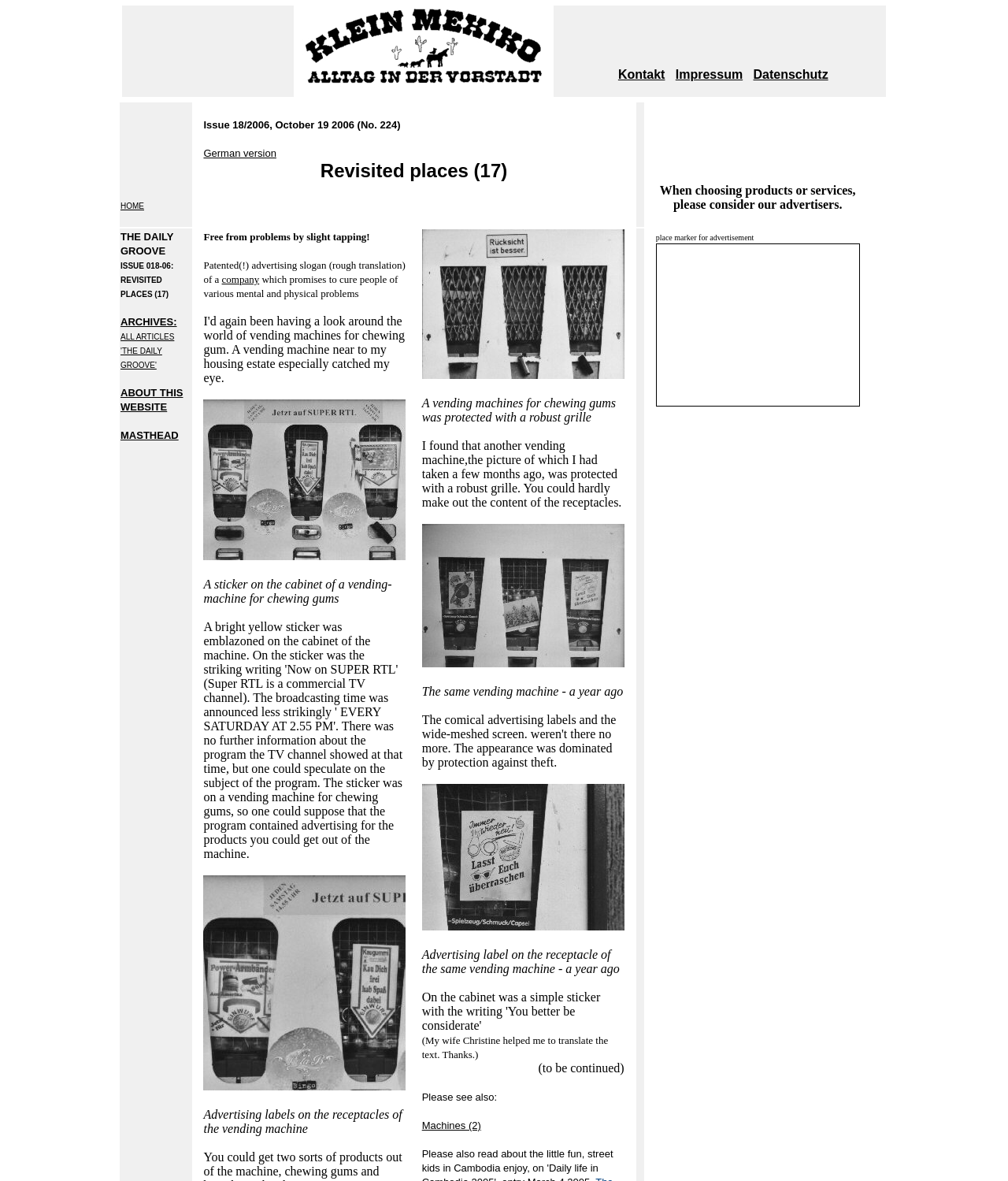Highlight the bounding box coordinates of the element that should be clicked to carry out the following instruction: "Visit the 'German version'". The coordinates must be given as four float numbers ranging from 0 to 1, i.e., [left, top, right, bottom].

[0.202, 0.125, 0.274, 0.135]